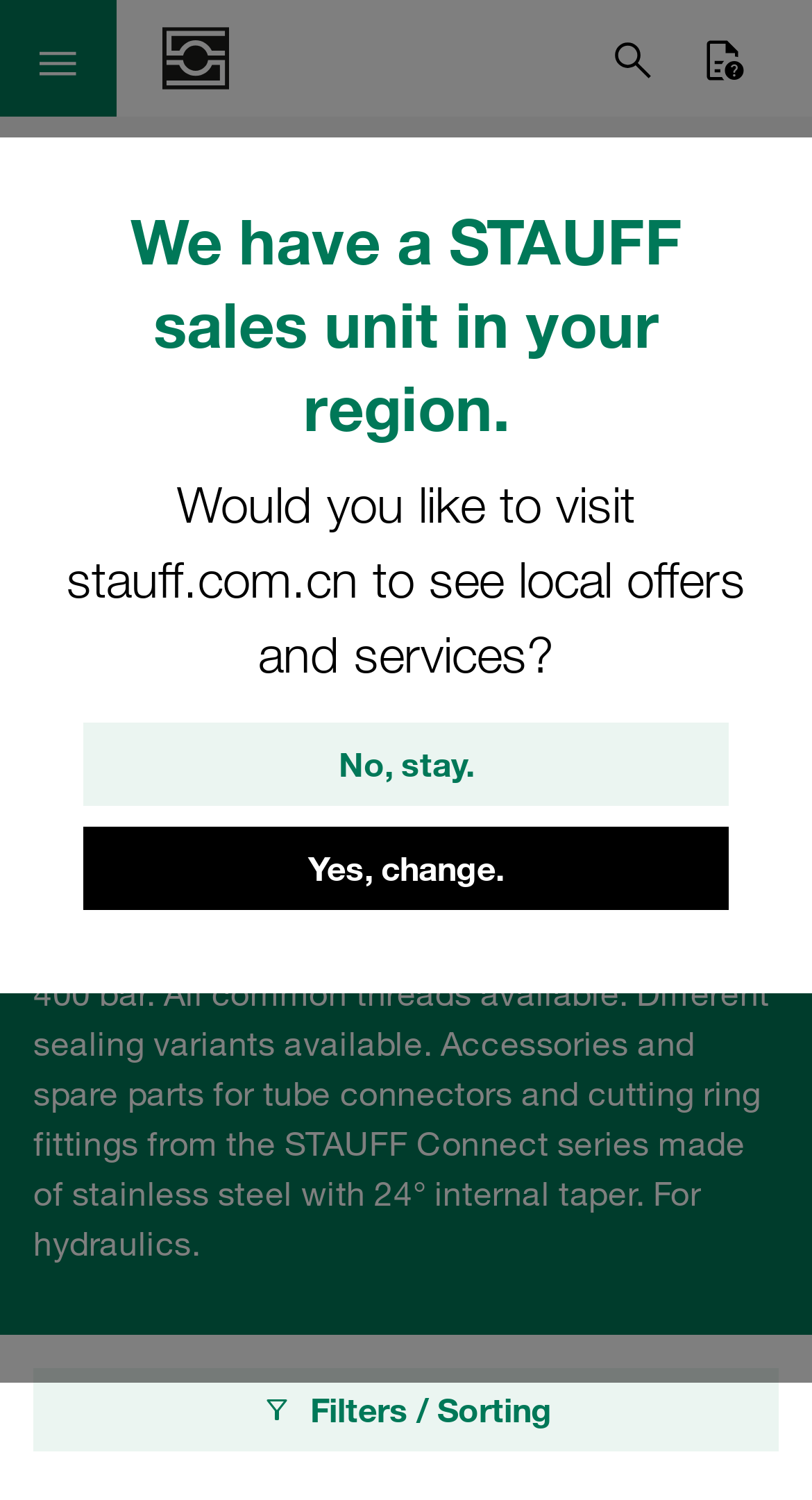What is the function of the 'filters' button?
Could you answer the question in a detailed manner, providing as much information as possible?

The 'filters' button is likely used for filtering and sorting the products or results on the webpage, as it is labeled as 'filters Filters / Sorting' and has an icon representing filters.